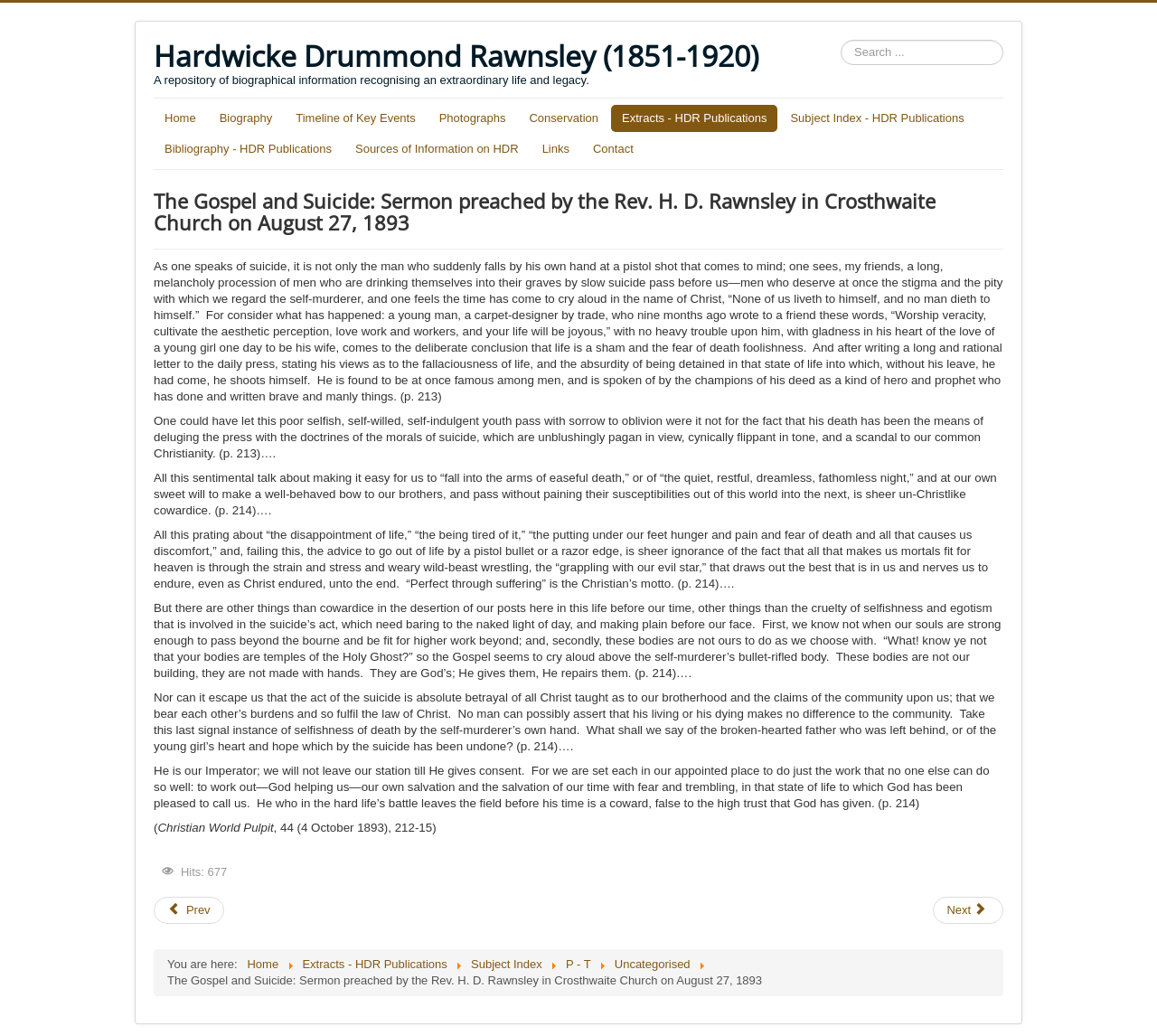Locate the bounding box coordinates of the element's region that should be clicked to carry out the following instruction: "Go to Home page". The coordinates need to be four float numbers between 0 and 1, i.e., [left, top, right, bottom].

[0.133, 0.101, 0.179, 0.127]